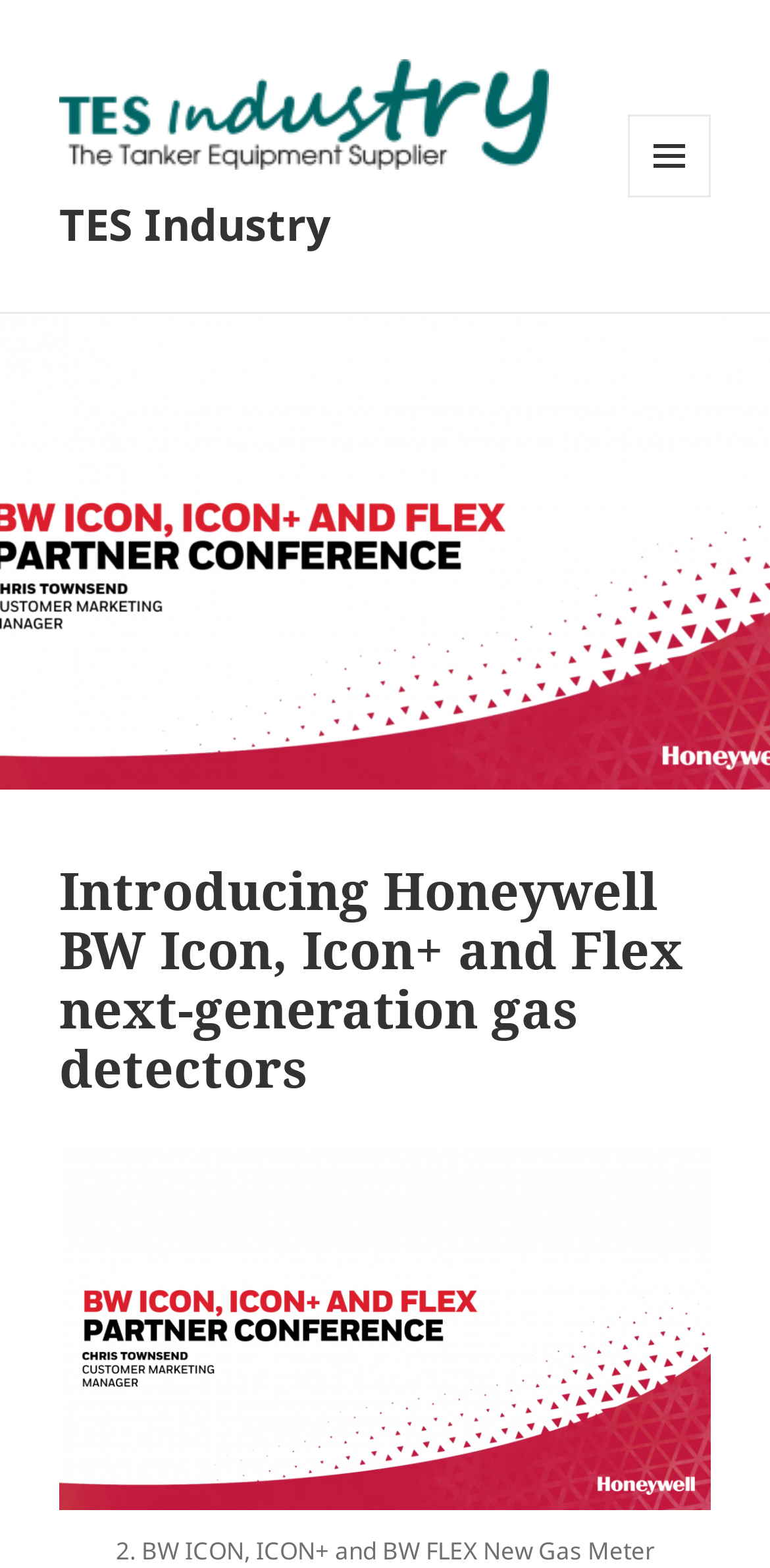What is the purpose of the button?
Using the image provided, answer with just one word or phrase.

MENU AND WIDGETS